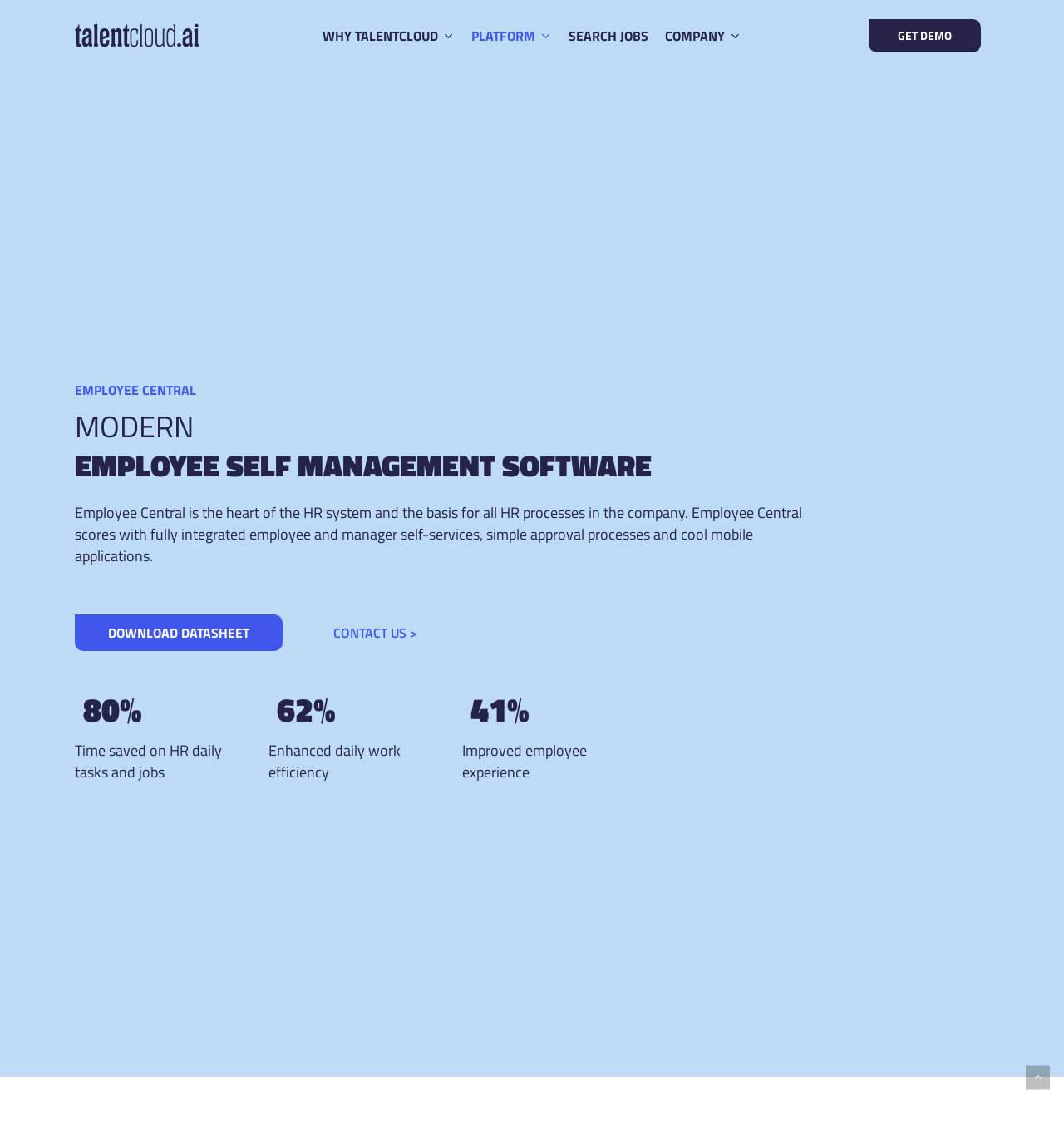Using details from the image, please answer the following question comprehensively:
What is the name of the company?

The company name is obtained from the top-left corner of the webpage, where the logo and the company name 'TalentCloud.ai' are displayed.